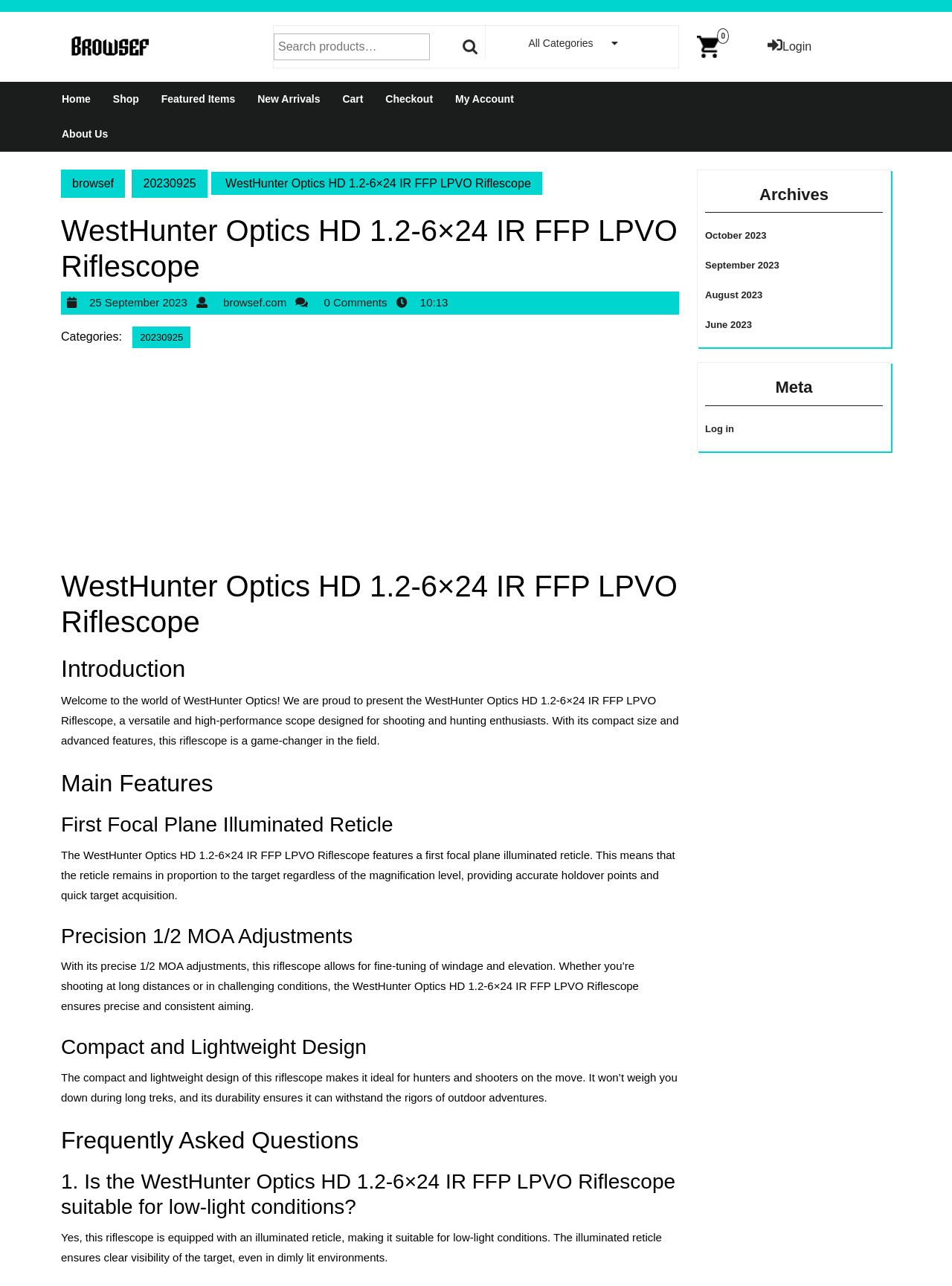How many FAQs are there on the webpage?
Please answer the question with as much detail and depth as you can.

I looked for heading elements with questions and found only one FAQ question: '1. Is the WestHunter Optics HD 1.2-6x24 IR FFP LPVO Riflescope suitable for low-light conditions?'.